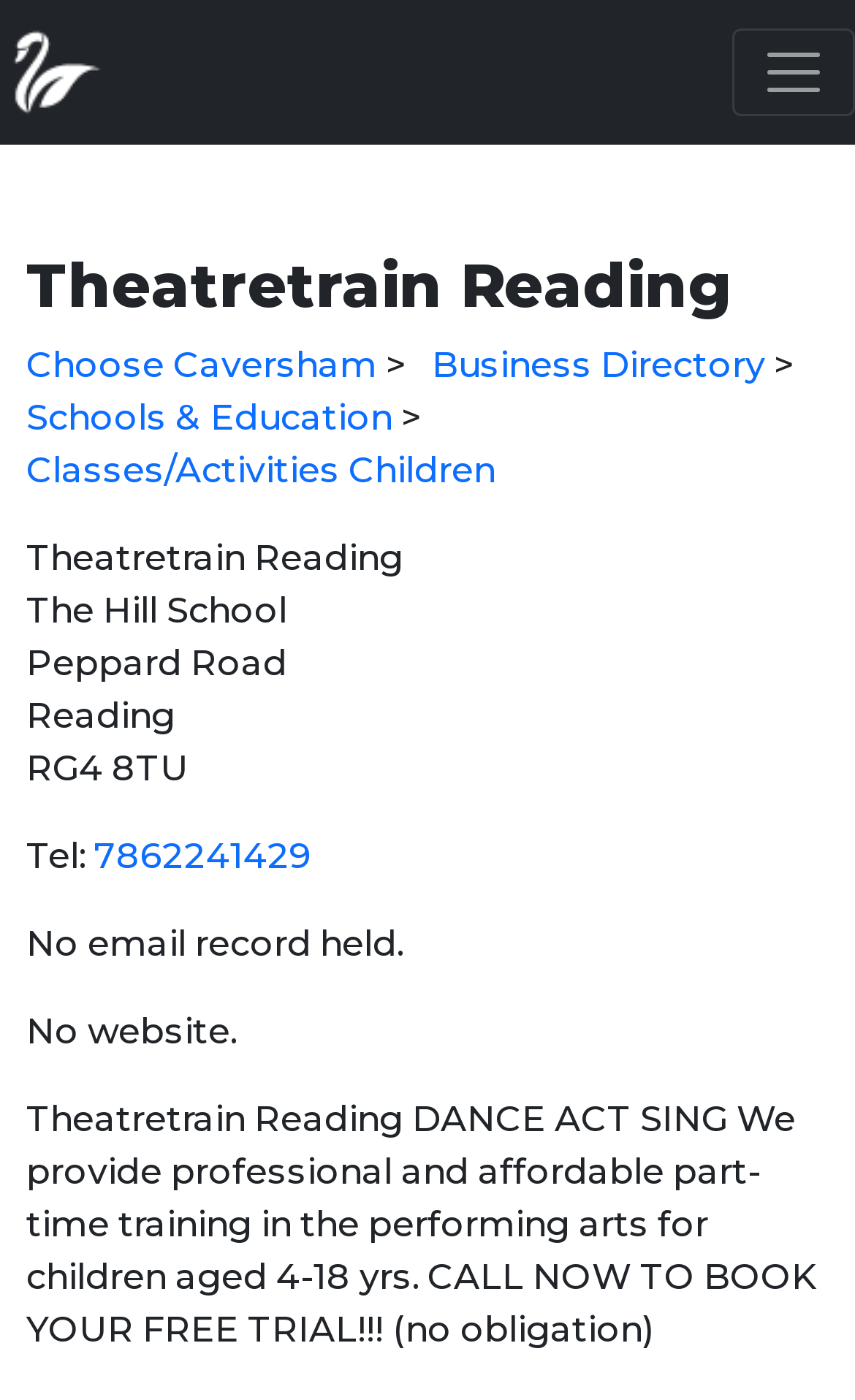What is the age range of children that Theatretrain Reading provides training for?
Refer to the image and provide a one-word or short phrase answer.

4-18 yrs